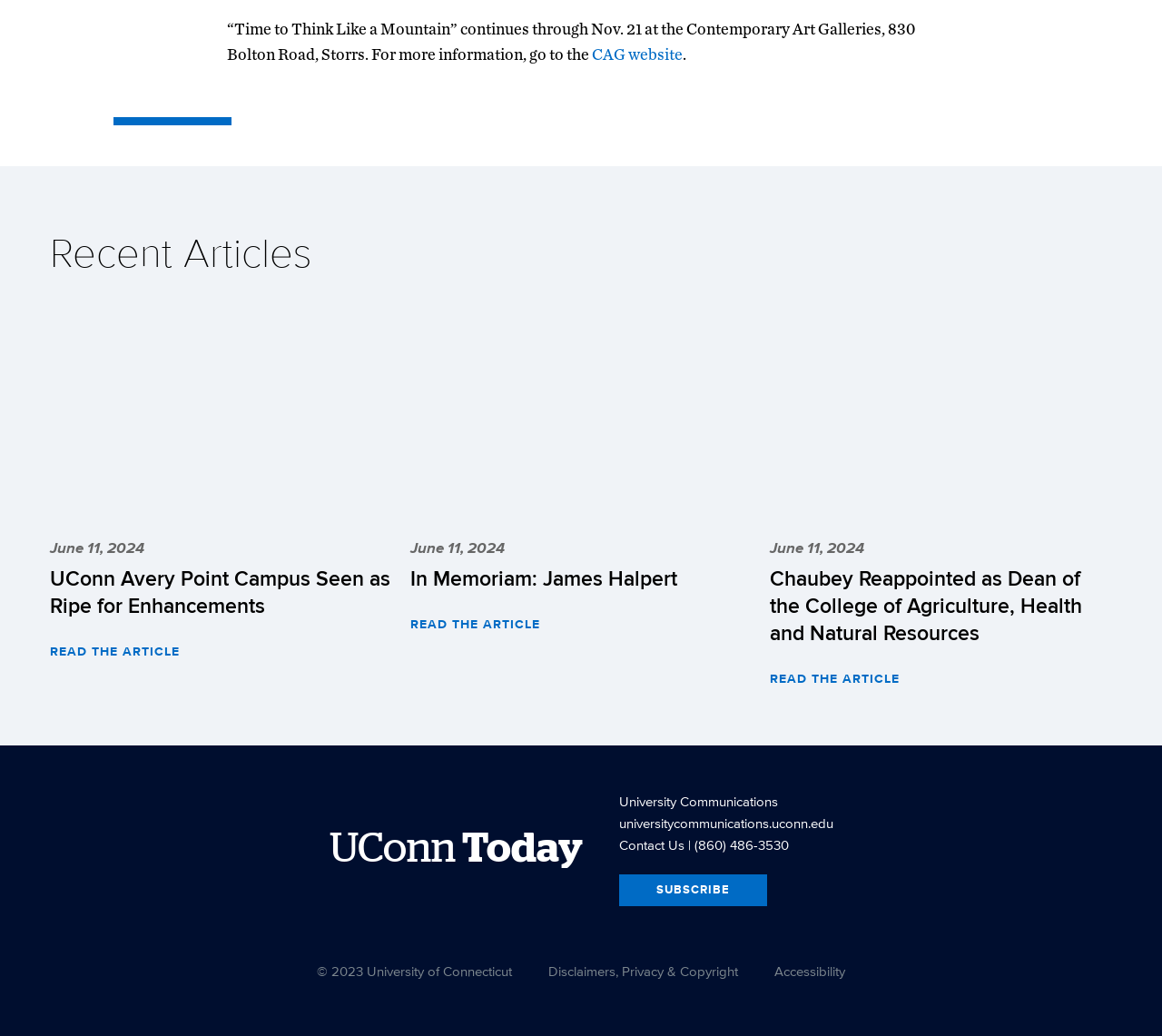Determine the bounding box coordinates of the section to be clicked to follow the instruction: "Read the article about Chaubey Reappointed as Dean". The coordinates should be given as four float numbers between 0 and 1, formatted as [left, top, right, bottom].

[0.663, 0.296, 0.957, 0.667]